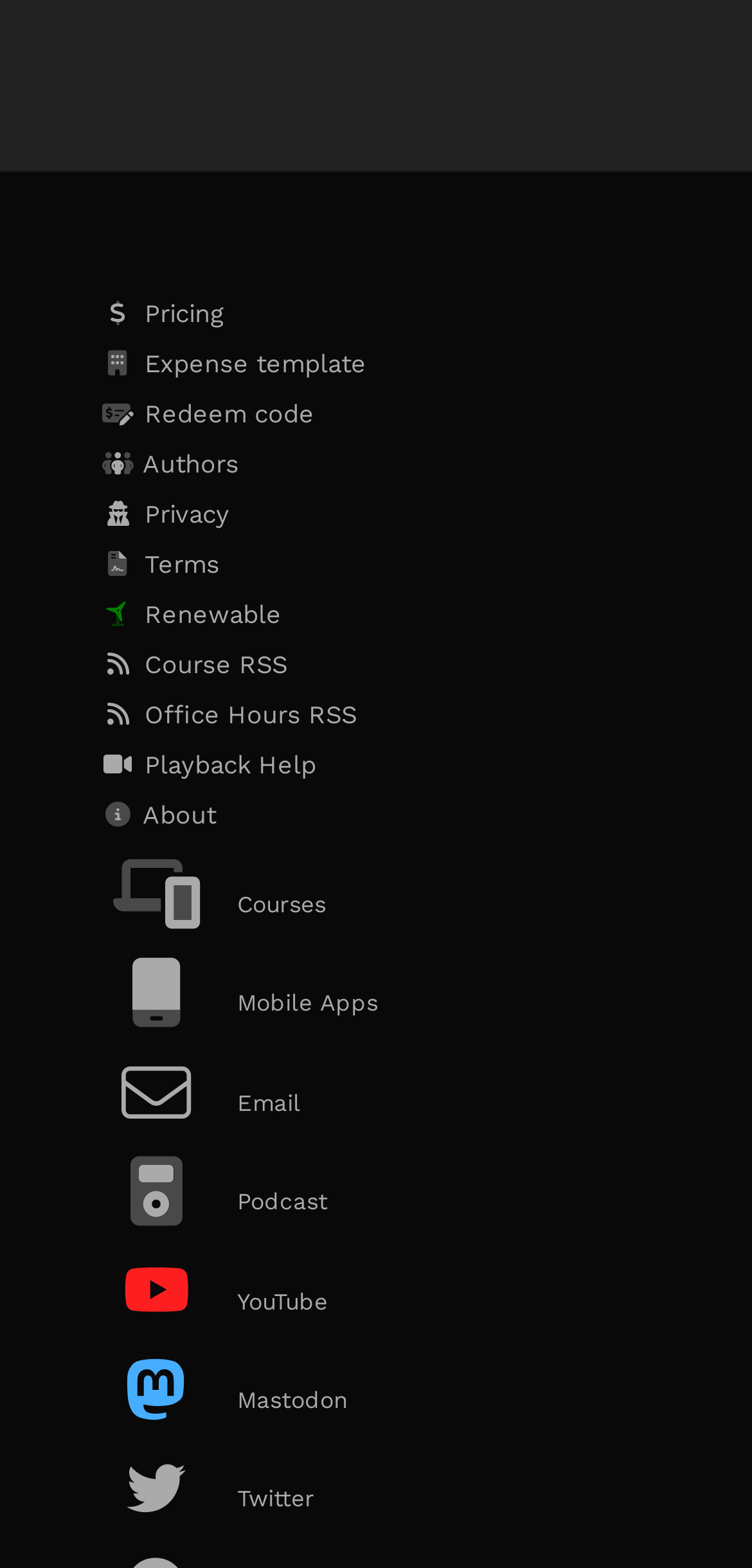Select the bounding box coordinates of the element I need to click to carry out the following instruction: "Check course RSS".

[0.131, 0.408, 0.869, 0.44]